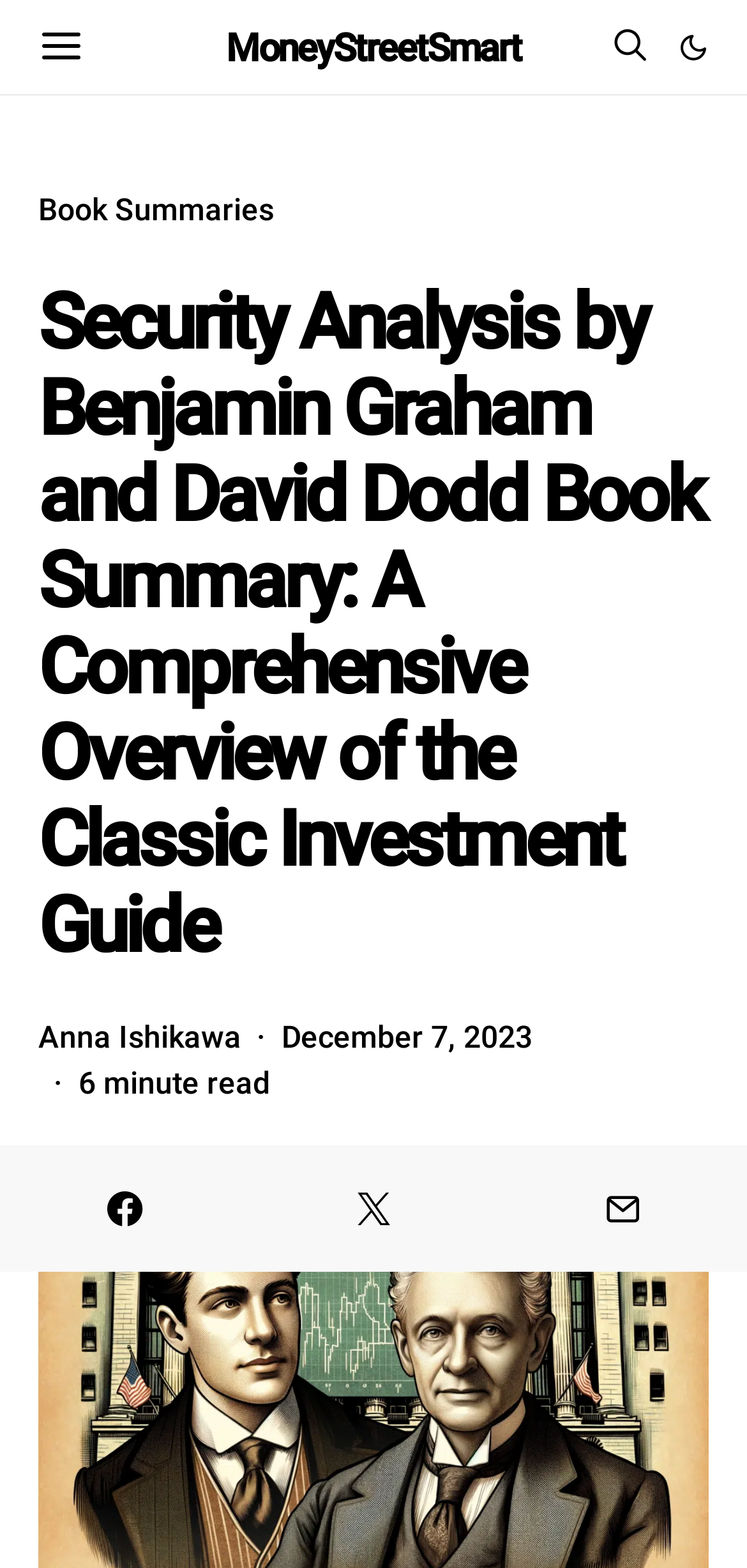Identify the bounding box of the UI element that matches this description: "December 7, 2023".

[0.377, 0.65, 0.713, 0.673]